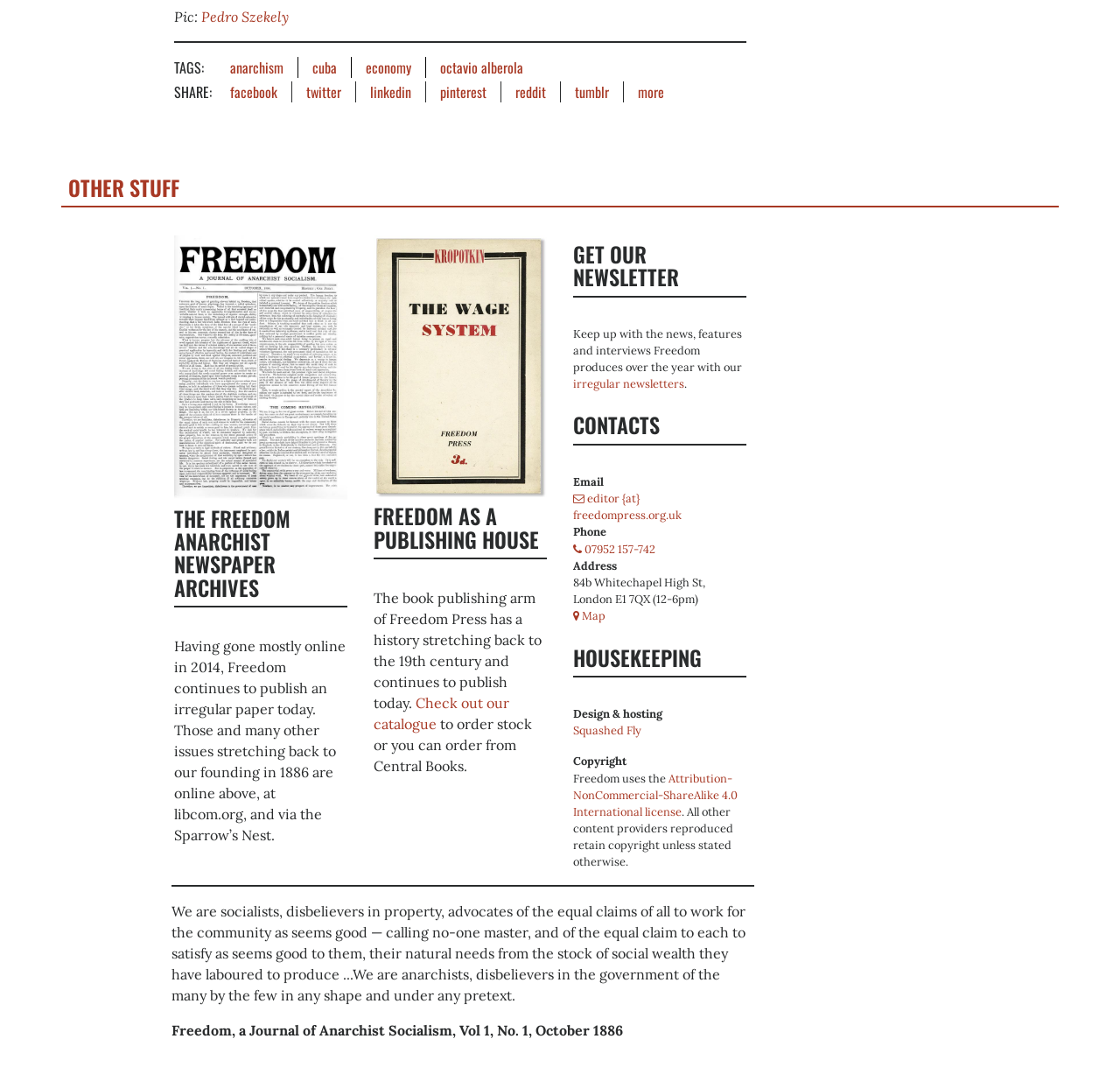Determine the bounding box coordinates of the clickable element to achieve the following action: 'Click on the link to check out the catalogue'. Provide the coordinates as four float values between 0 and 1, formatted as [left, top, right, bottom].

[0.334, 0.642, 0.455, 0.678]